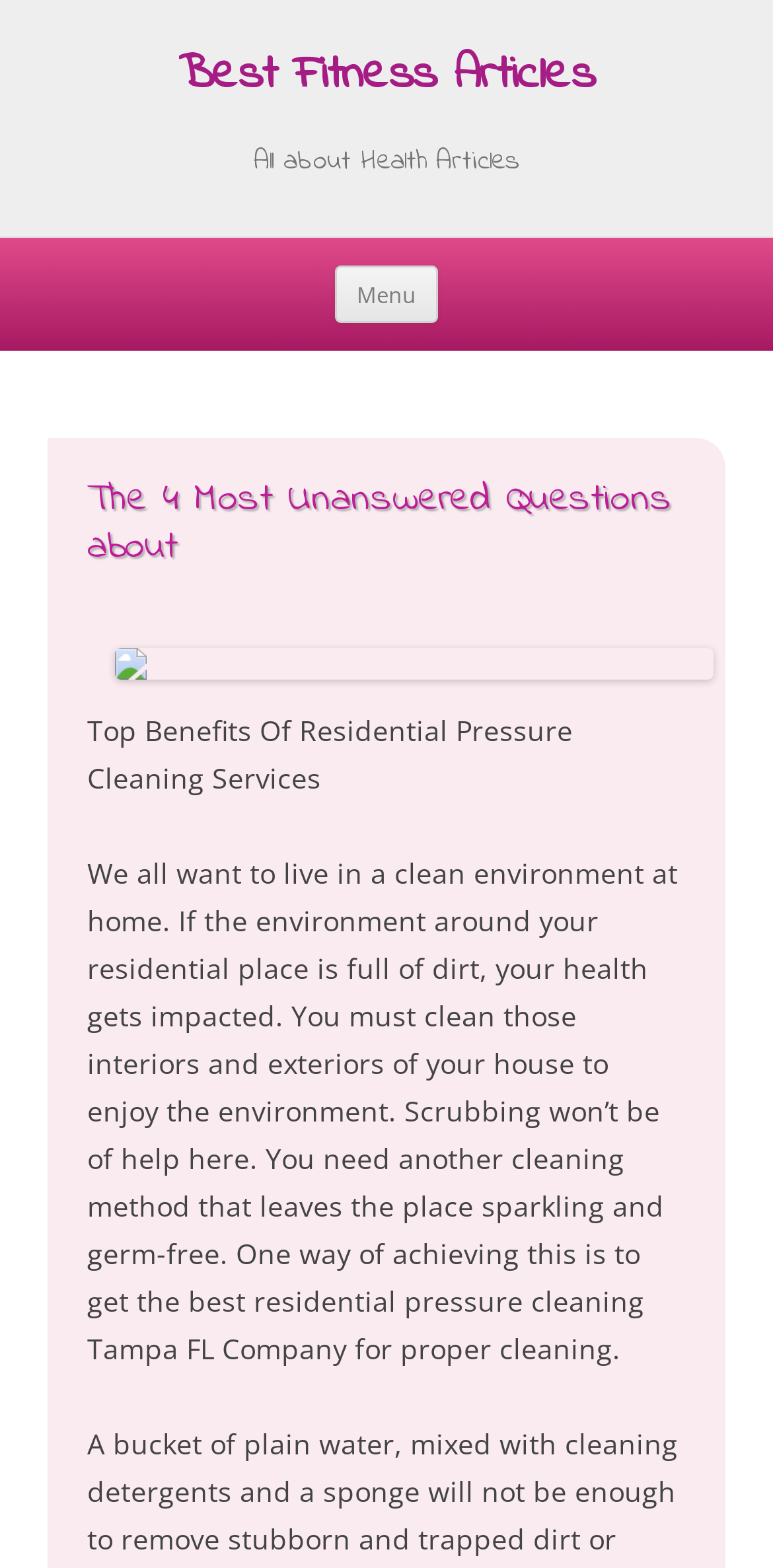Determine the main heading text of the webpage.

Best Fitness Articles